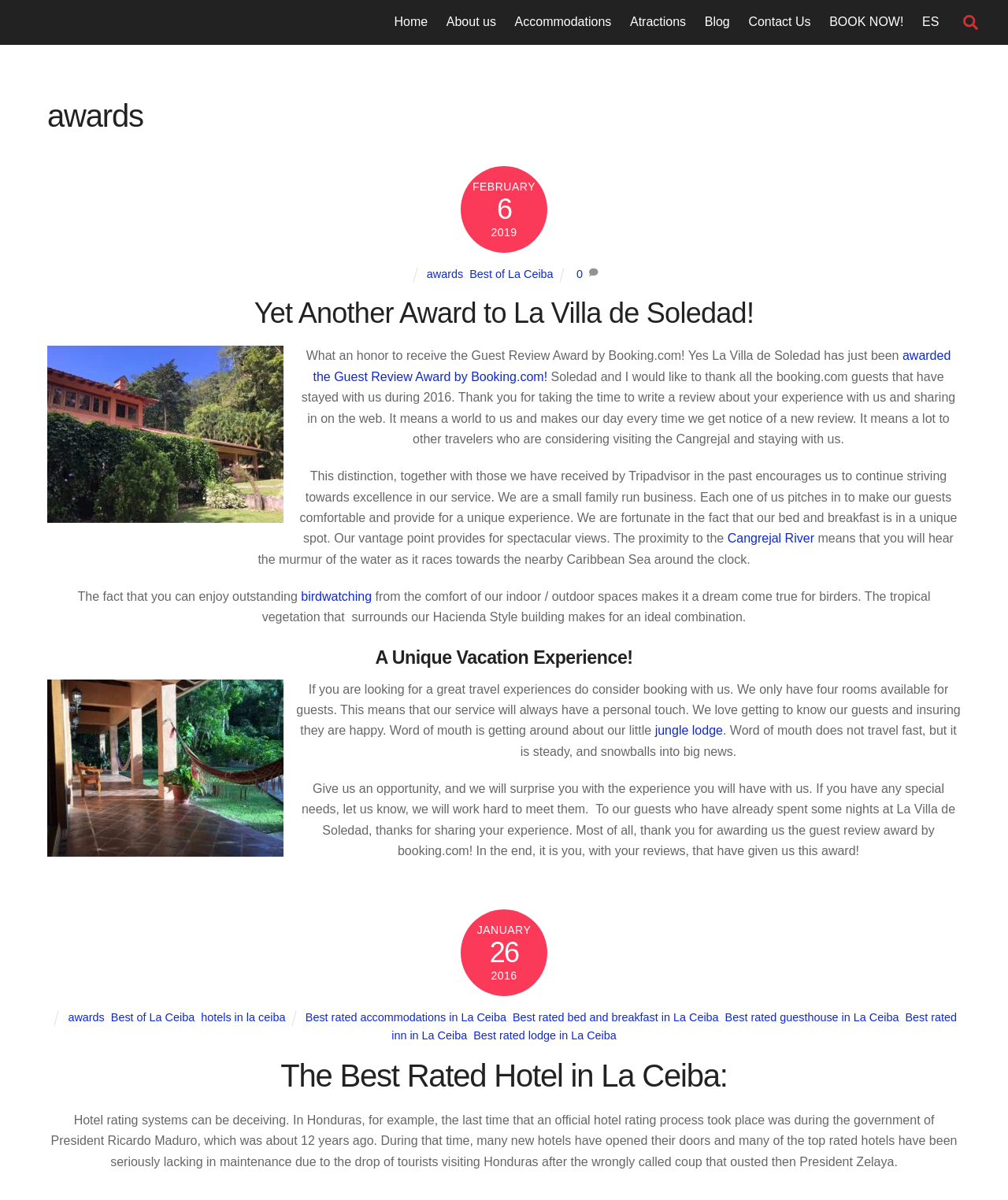Provide the bounding box coordinates of the area you need to click to execute the following instruction: "View 'FAQ'".

None